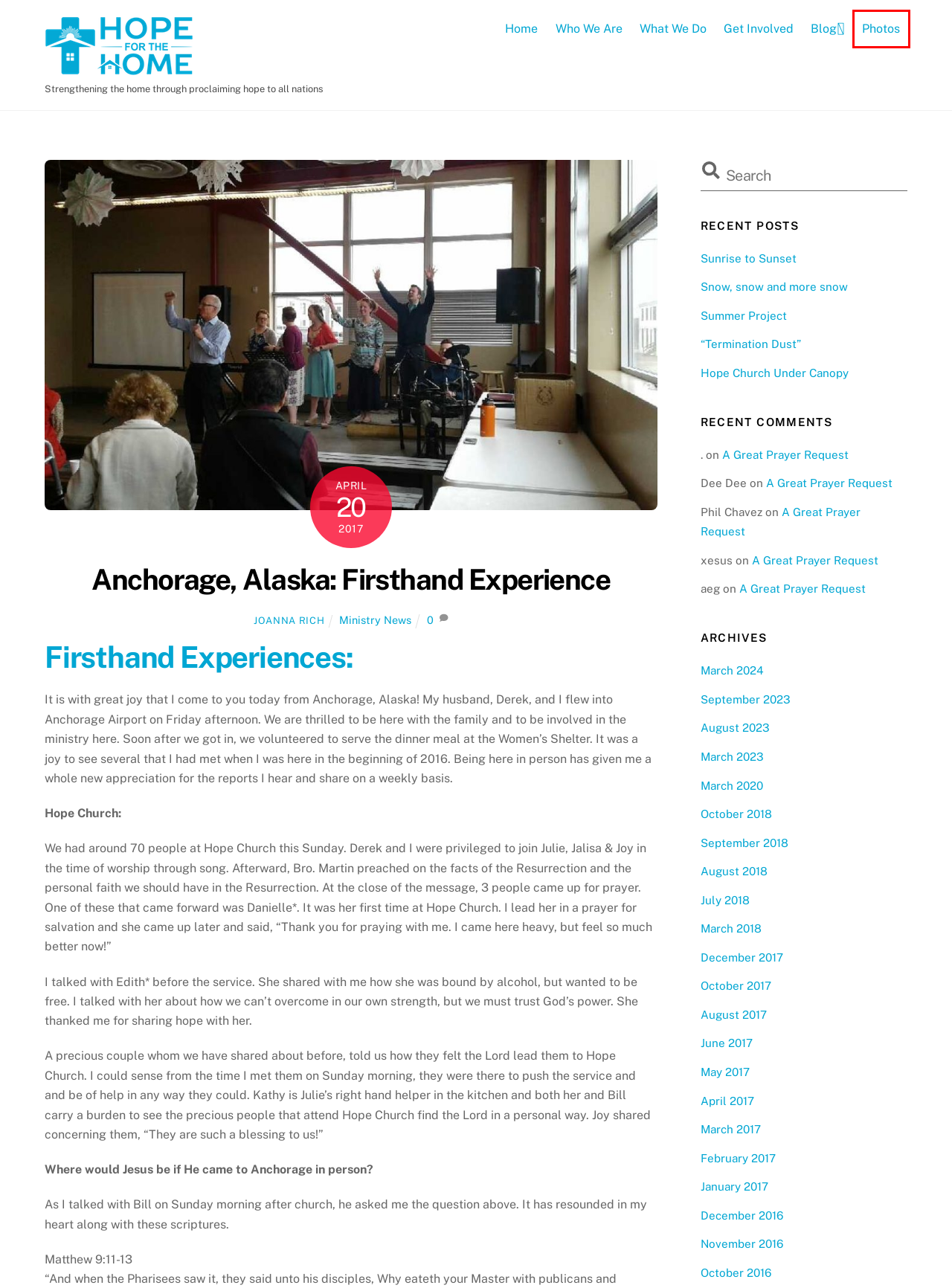You are presented with a screenshot of a webpage containing a red bounding box around a particular UI element. Select the best webpage description that matches the new webpage after clicking the element within the bounding box. Here are the candidates:
A. May 2017 – Hope For The Home
B. April 2017 – Hope For The Home
C. What We Do – Hope For The Home
D. Hope Church Under Canopy – Hope For The Home
E. Joanna Rich – Hope For The Home
F. November 2016 – Hope For The Home
G. October 2016 – Hope For The Home
H. Photos – Hope For The Home

H